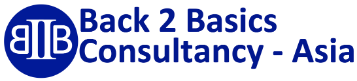Please answer the following question using a single word or phrase: What shape encapsulates the company name?

Circle